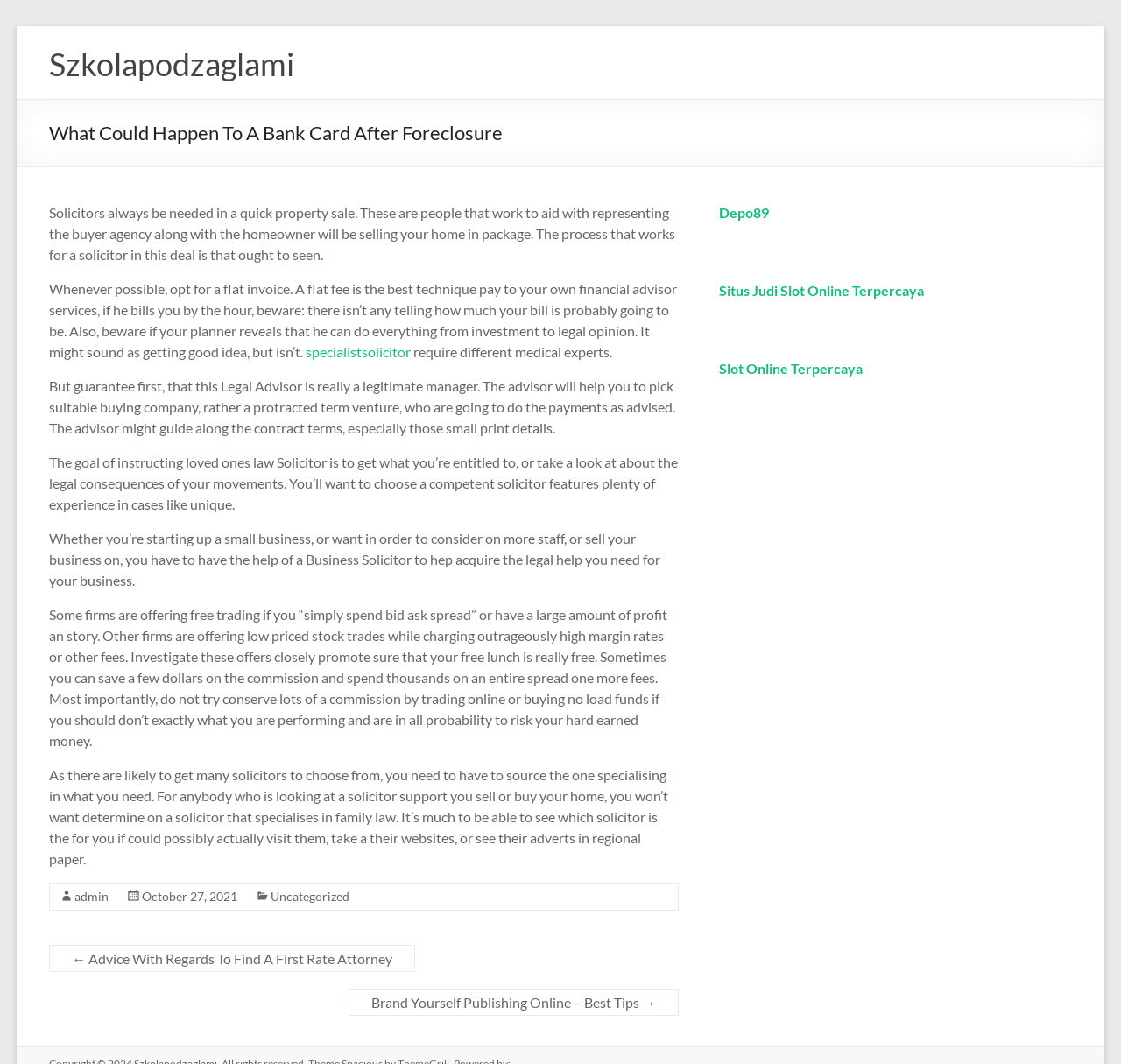Please identify the bounding box coordinates of the area that needs to be clicked to fulfill the following instruction: "Check the latest post on 'October 27, 2021'."

[0.127, 0.835, 0.212, 0.849]